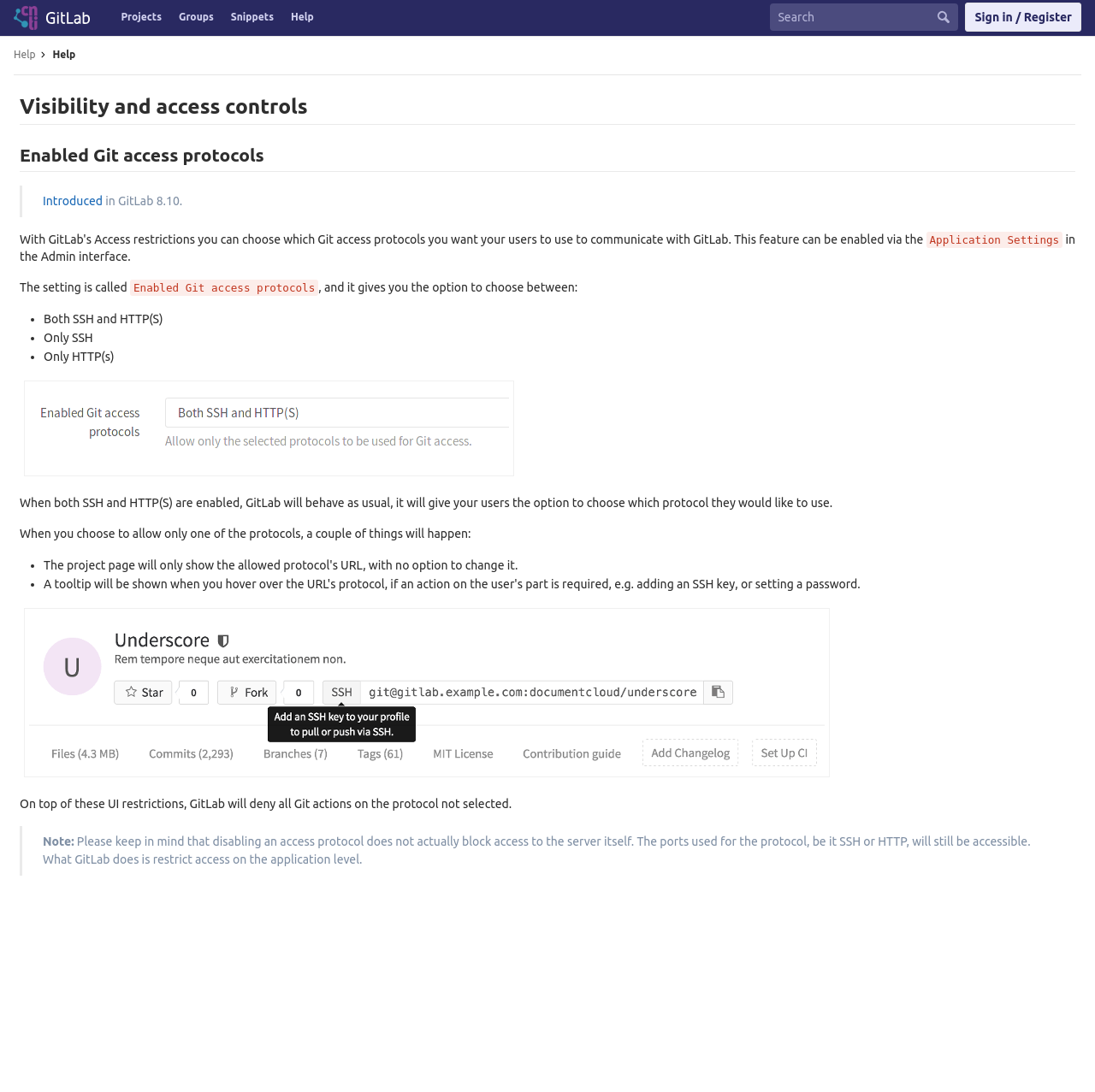Please locate the UI element described by "Help" and provide its bounding box coordinates.

[0.259, 0.003, 0.293, 0.028]